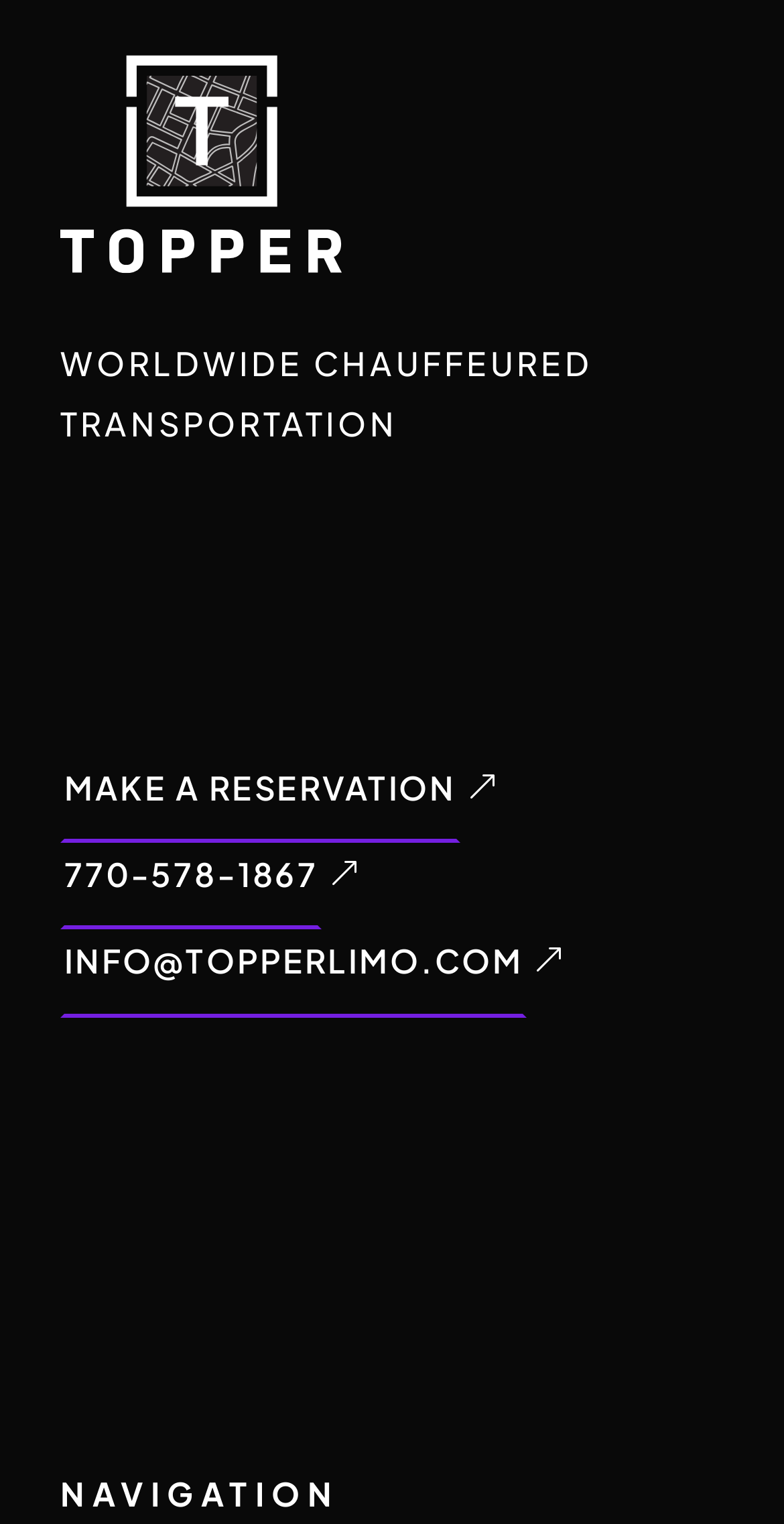Provide a one-word or one-phrase answer to the question:
What is the purpose of the webpage?

Chauffeured transportation